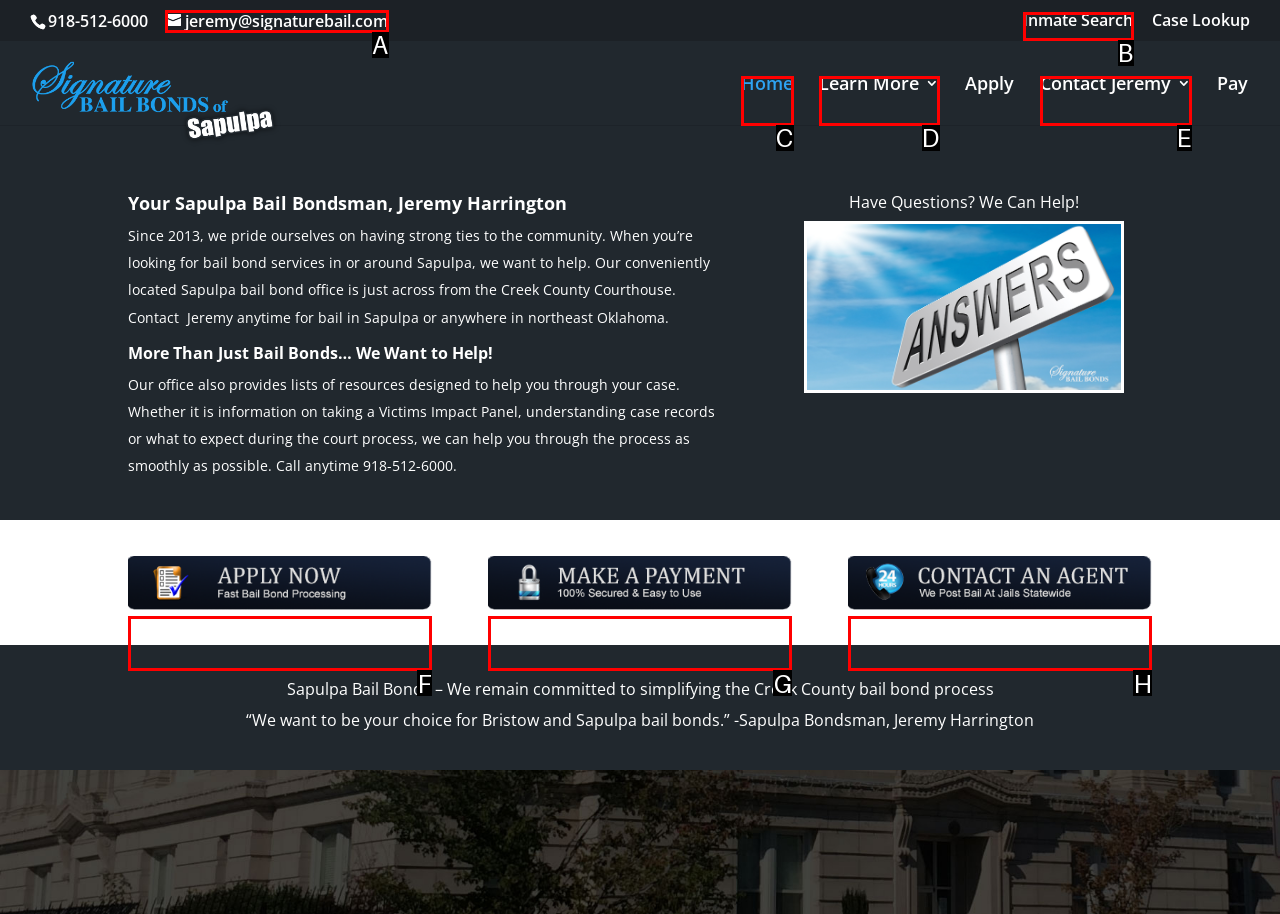From the given options, choose the HTML element that aligns with the description: Home. Respond with the letter of the selected element.

C